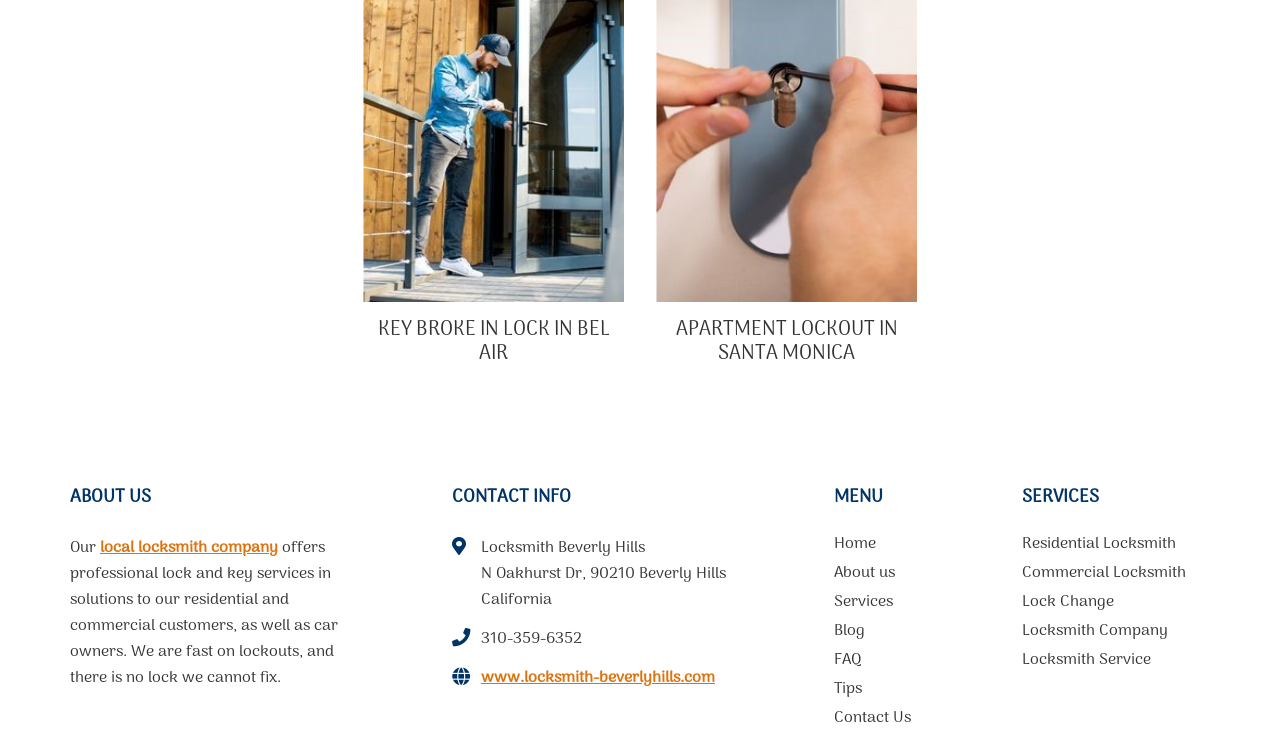Pinpoint the bounding box coordinates of the element to be clicked to execute the instruction: "Visit the website of Locksmith Beverly Hills".

[0.376, 0.912, 0.559, 0.948]